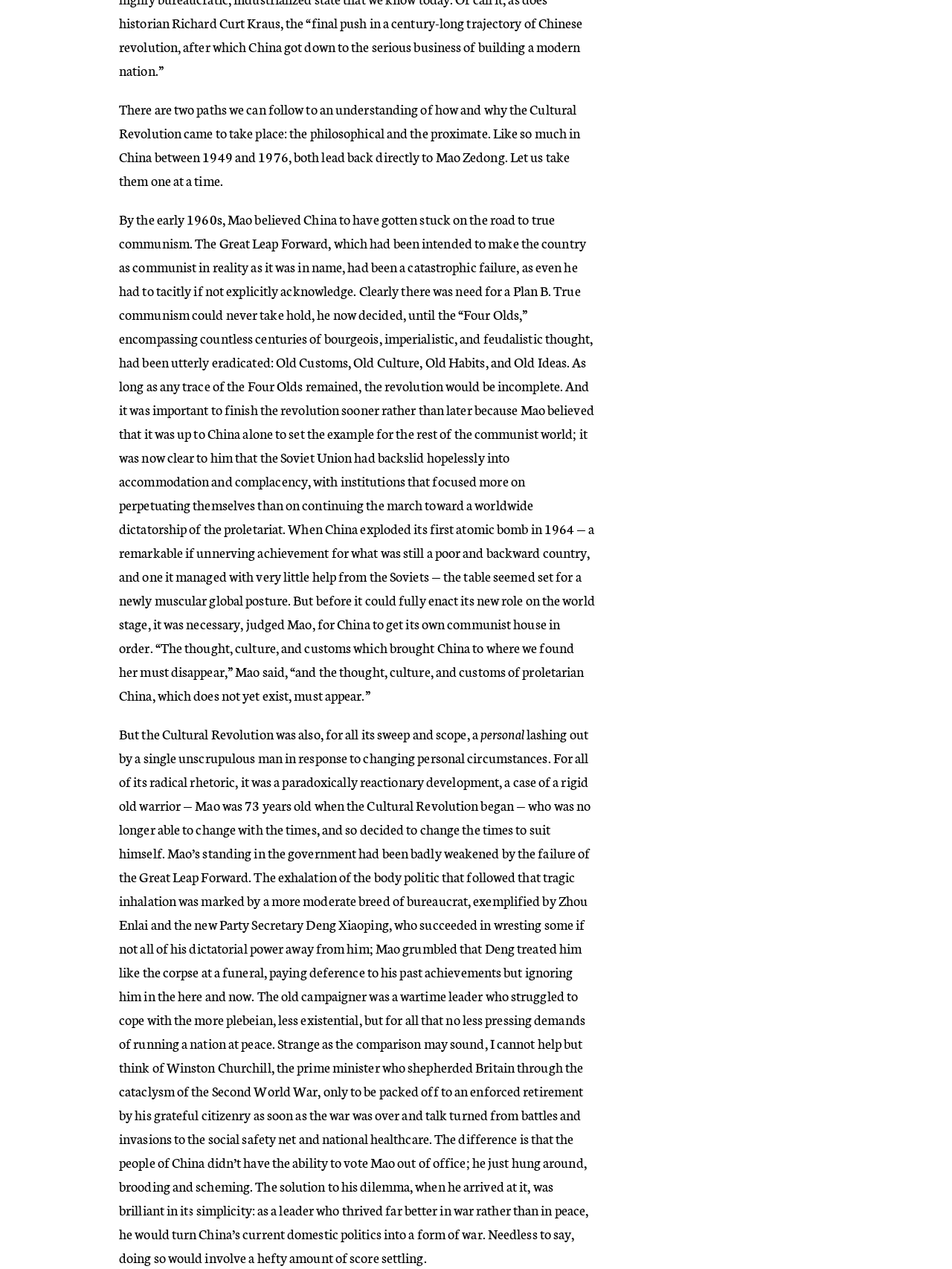Please identify the bounding box coordinates of the element's region that should be clicked to execute the following instruction: "Click on The Colossus of Rhodes". The bounding box coordinates must be four float numbers between 0 and 1, i.e., [left, top, right, bottom].

[0.784, 0.407, 0.952, 0.48]